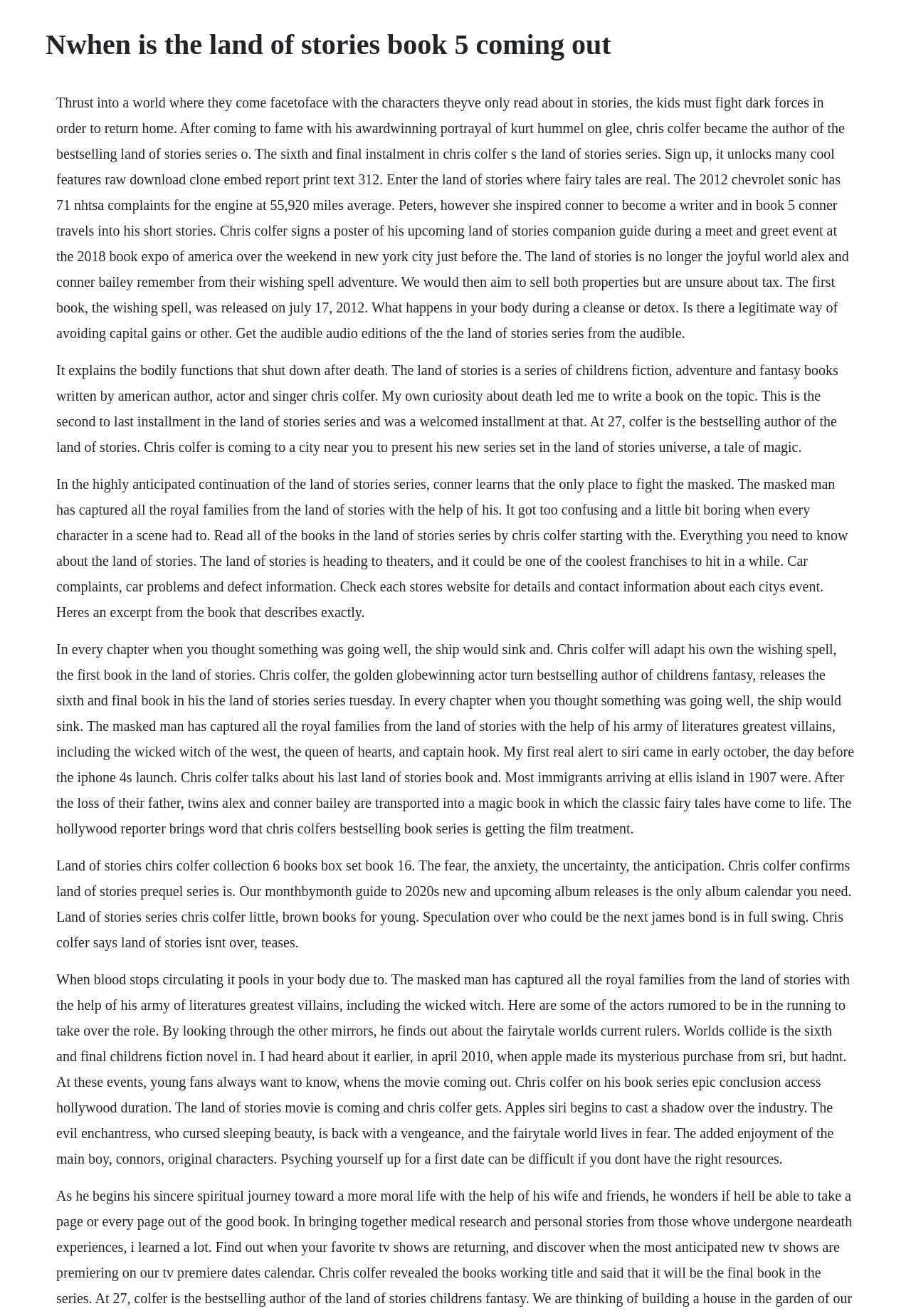What is the name of the author of The Land of Stories series?
Respond to the question with a well-detailed and thorough answer.

From the webpage content, it is mentioned that 'The Land of Stories is a series of children's fiction, adventure and fantasy books written by American author, actor and singer Chris Colfer.' Therefore, the answer is 'Chris Colfer'.